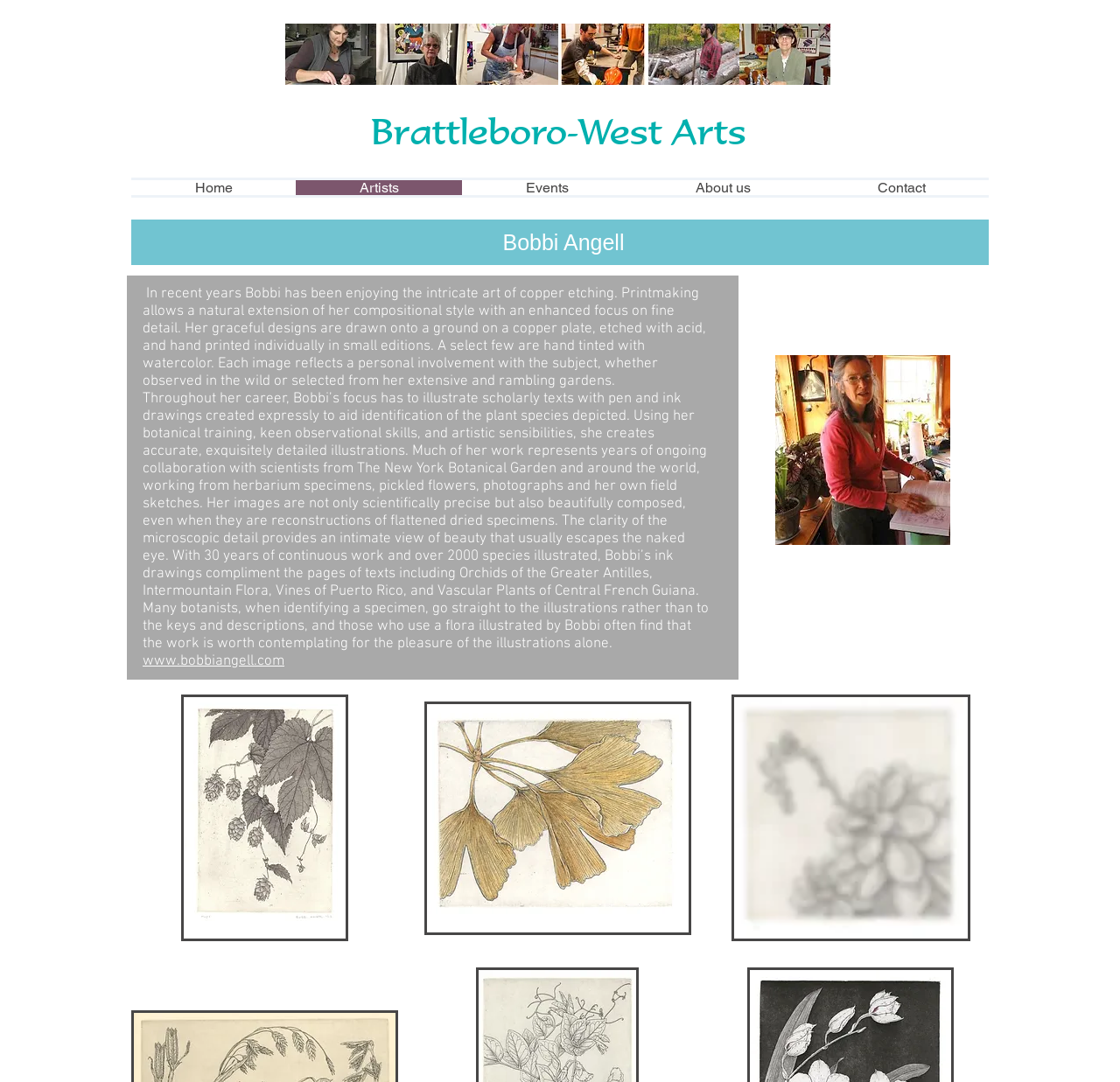Please determine the bounding box coordinates of the area that needs to be clicked to complete this task: 'Subscribe to the blog via email'. The coordinates must be four float numbers between 0 and 1, formatted as [left, top, right, bottom].

None